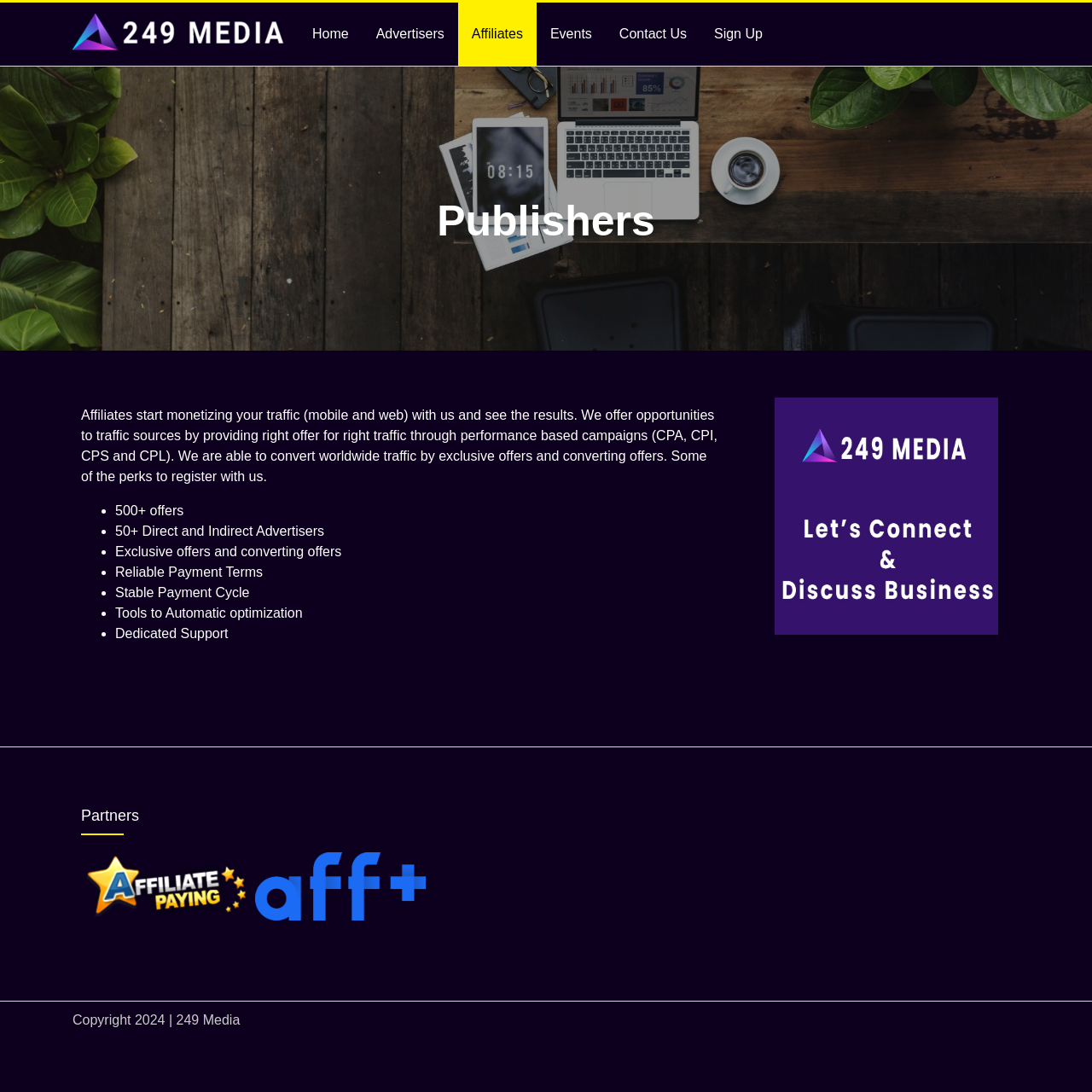Please identify the coordinates of the bounding box that should be clicked to fulfill this instruction: "Click on the 'Home' link".

[0.273, 0.002, 0.332, 0.06]